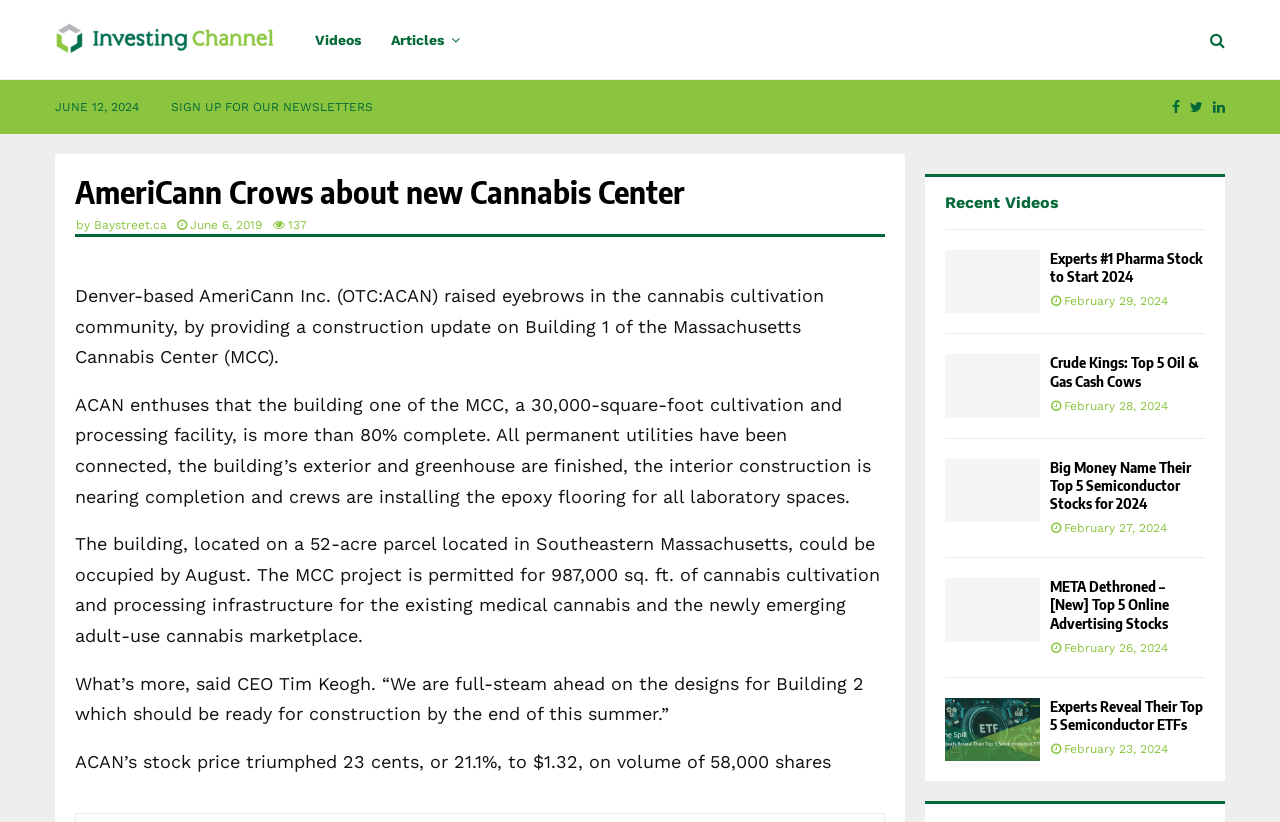Specify the bounding box coordinates for the region that must be clicked to perform the given instruction: "Follow 'FACEBOOK'".

[0.916, 0.097, 0.922, 0.163]